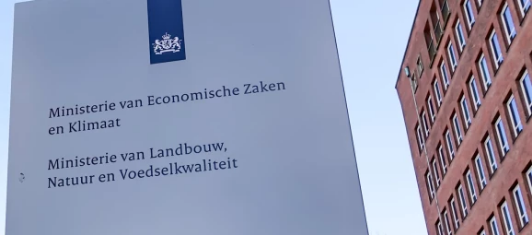Describe every important feature and element in the image comprehensively.

The image captures a prominent sign belonging to the Dutch government, displaying two key ministries. The top section reads "Ministerie van Economische Zaken en Klimaat," which translates to "Ministry of Economic Affairs and Climate." Below it, the sign indicates "Ministerie van Landbouw, Natuur en Voedselkwaliteit," meaning "Ministry of Agriculture, Nature, and Food Quality." The sign features the official crest of the Netherlands, adding an element of authority and formality. In the background, a part of a brick building can be seen, hinting at the institutional environment where these ministries operate. The image conveys a sense of governance and the importance of economic and environmental policies in the Netherlands.